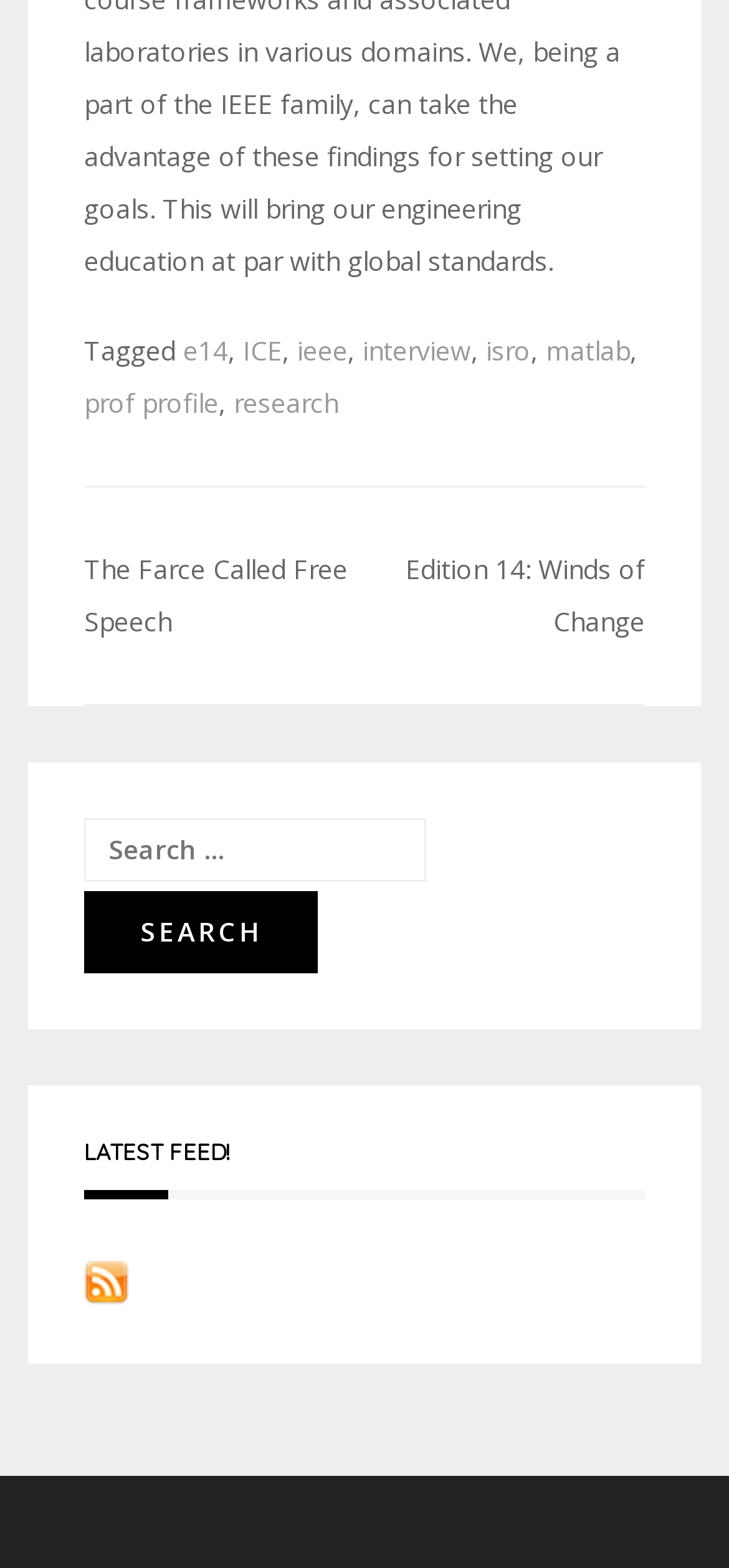What is the text above the search box?
Give a one-word or short-phrase answer derived from the screenshot.

Search for: